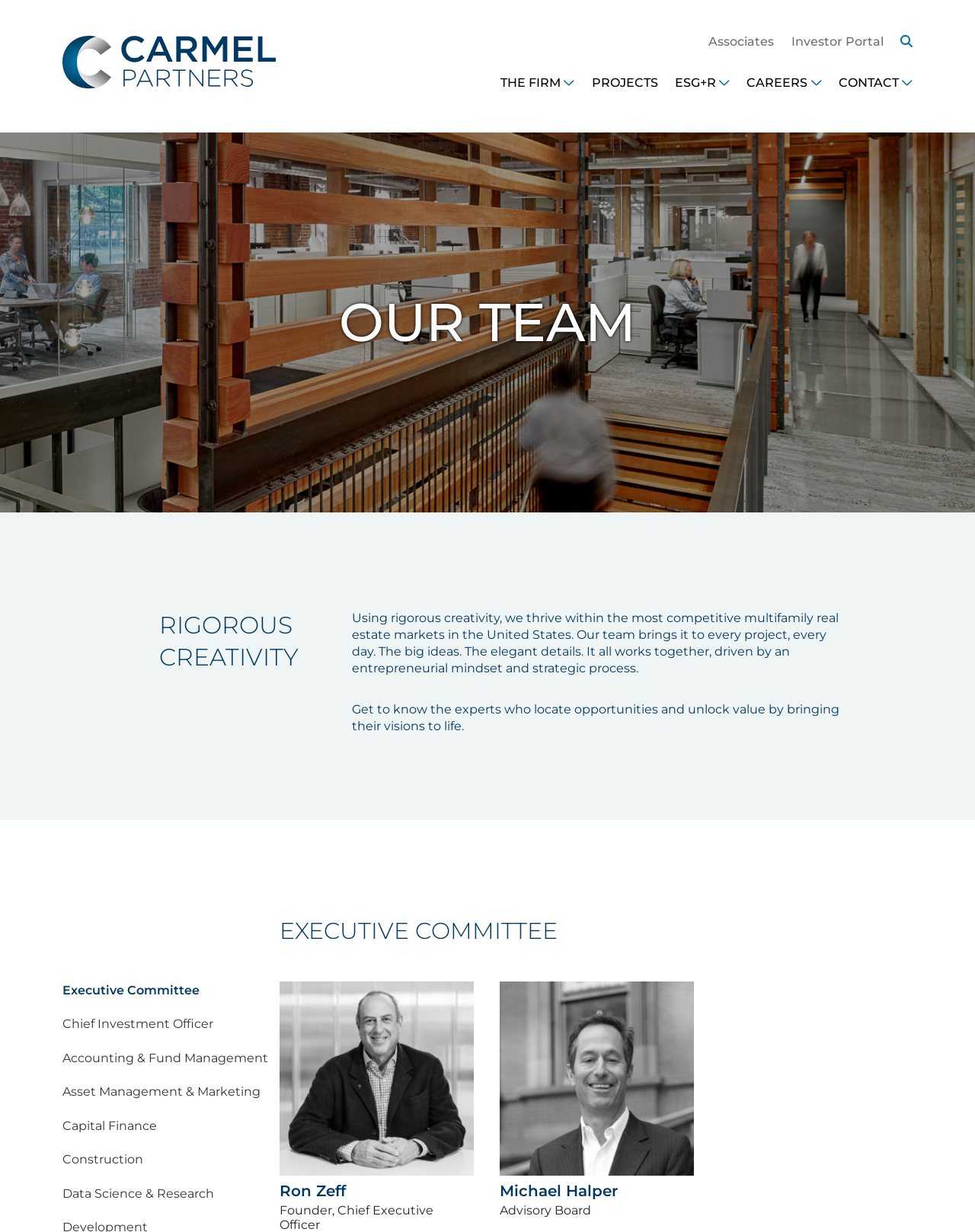Please examine the image and provide a detailed answer to the question: What is the name of the company?

I determined the answer by looking at the logo link at the top left corner of the webpage, which says 'Carmel Partners logo Navigate to Carmel Partners homepage'.